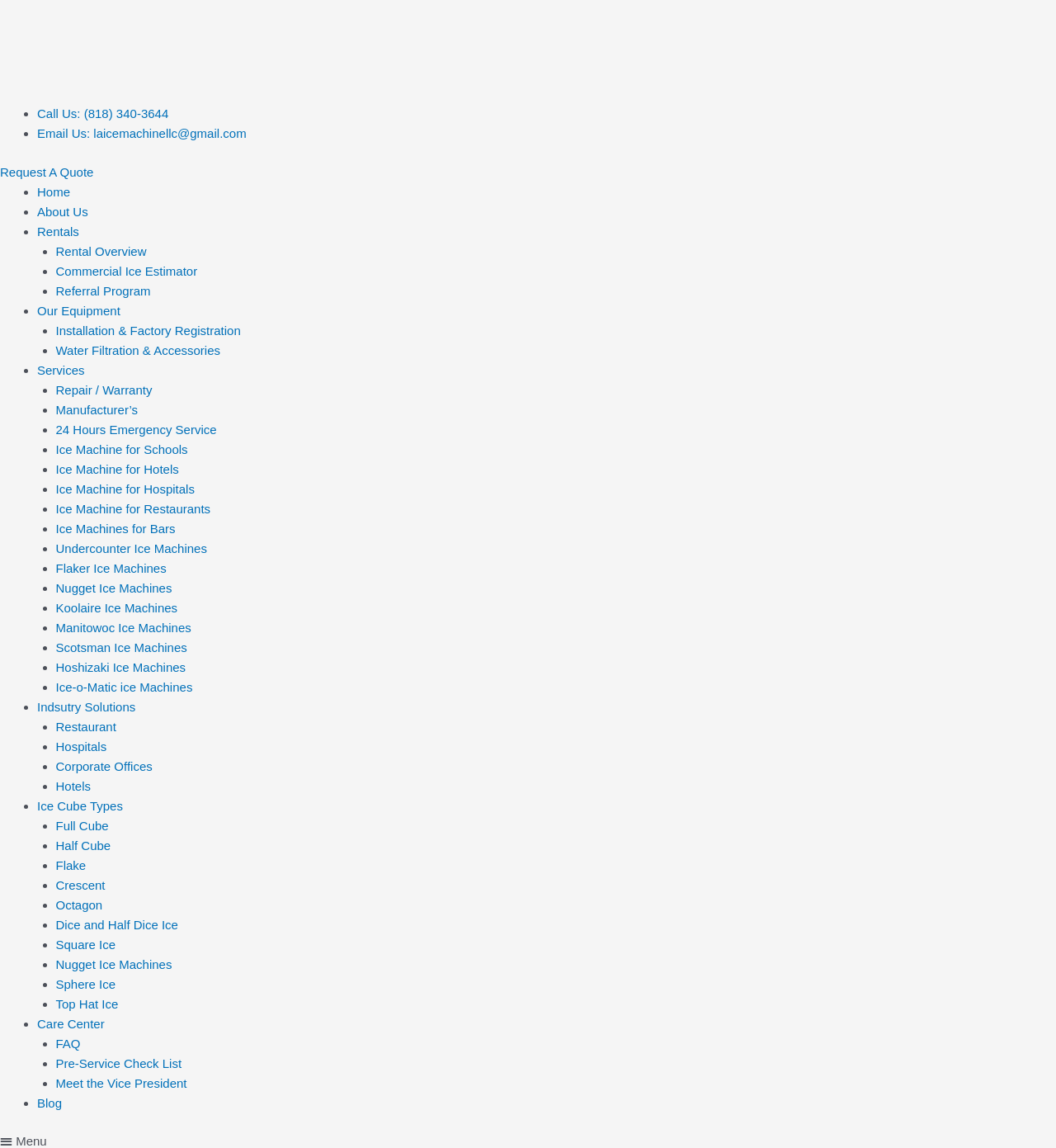Construct a comprehensive caption that outlines the webpage's structure and content.

The webpage is about LA Ice Machine, a company that provides ice machine rental services. At the top, there is a link to the company's homepage, followed by a list of contact information, including a phone number and email address. Below that, there is a button to request a quote.

The main content of the page is organized into several sections, each with a menu toggle link. The first section is about rentals, with links to rental overview, commercial ice estimator, and referral program. The second section is about equipment, with links to installation and factory registration, water filtration and accessories, and various types of ice machines.

The third section is about services, with links to repair and warranty, manufacturer's information, 24-hour emergency service, and ice machine services for different industries such as schools, hotels, hospitals, and restaurants. The fourth section is about industry solutions, with links to solutions for restaurants, hospitals, corporate offices, and hotels.

The final section is about ice cube types, with links to full cube, half cube, flake, and crescent ice cubes. Throughout the page, there are list markers (•) used to separate the different links and sections. Overall, the page provides a comprehensive overview of LA Ice Machine's services and products, with easy access to more information through the various links.